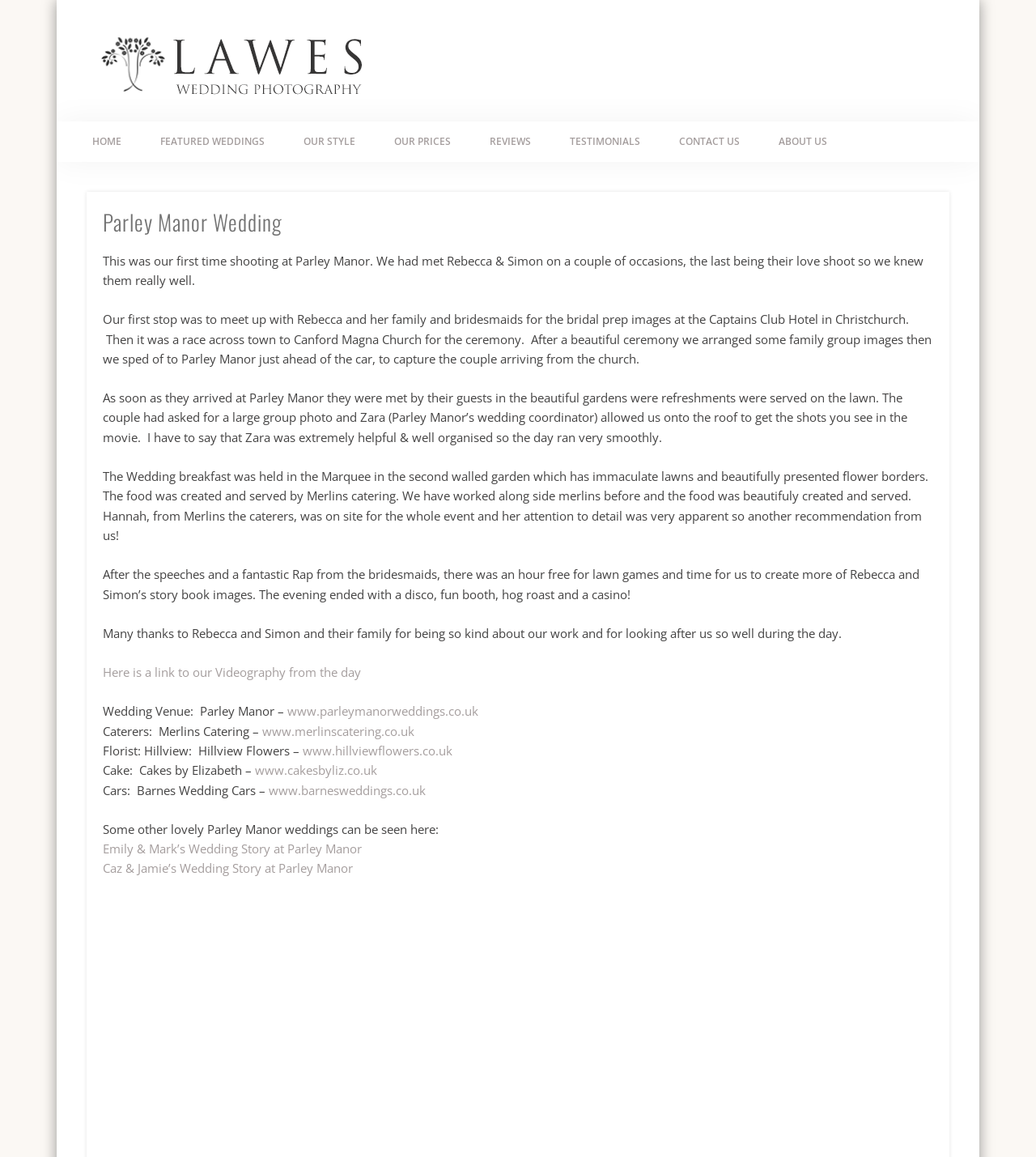Bounding box coordinates are specified in the format (top-left x, top-left y, bottom-right x, bottom-right y). All values are floating point numbers bounded between 0 and 1. Please provide the bounding box coordinate of the region this sentence describes: www.barnesweddings.co.uk

[0.259, 0.676, 0.411, 0.69]